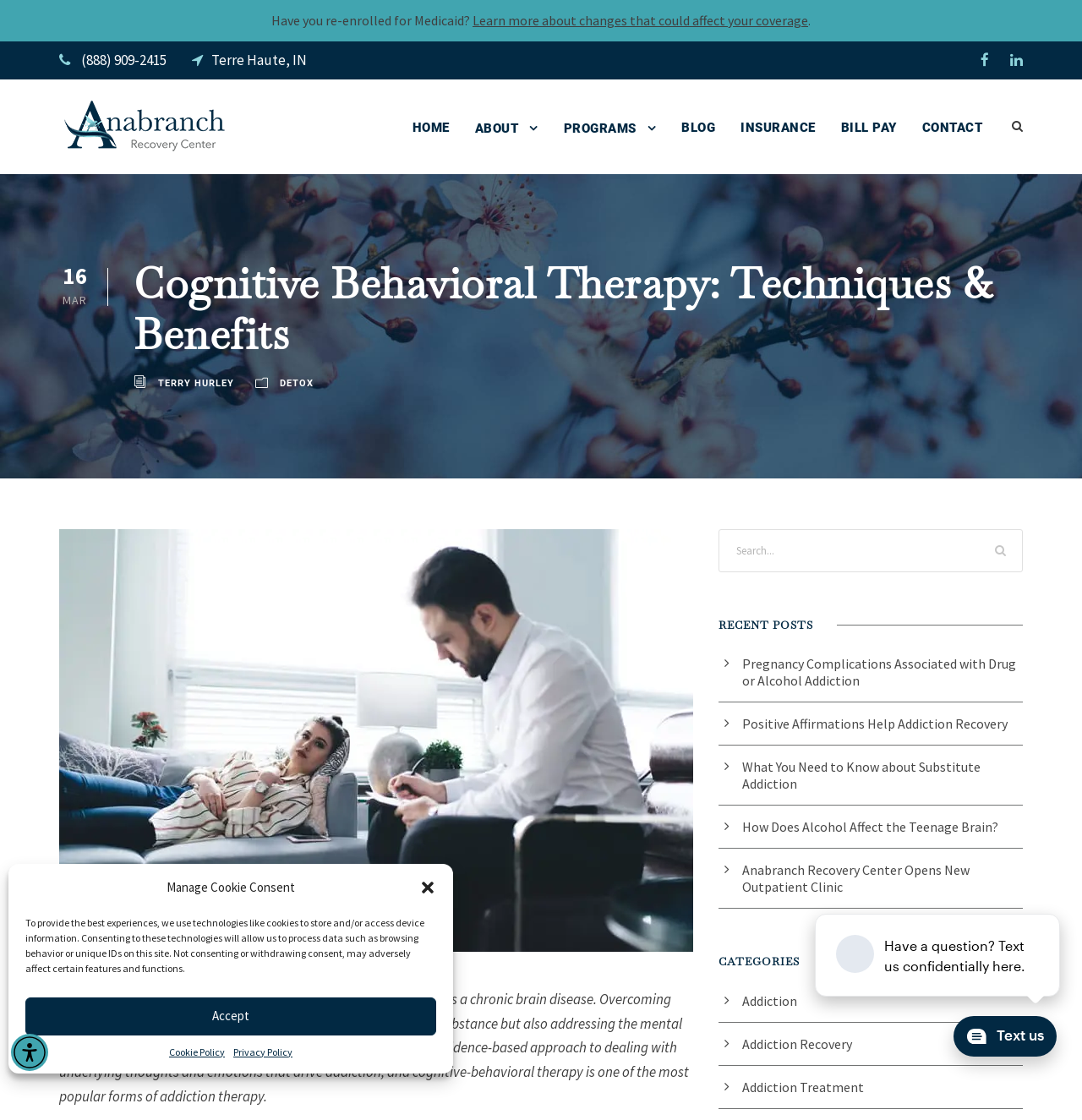Answer the question with a single word or phrase: 
What is the purpose of the search box?

To search the website